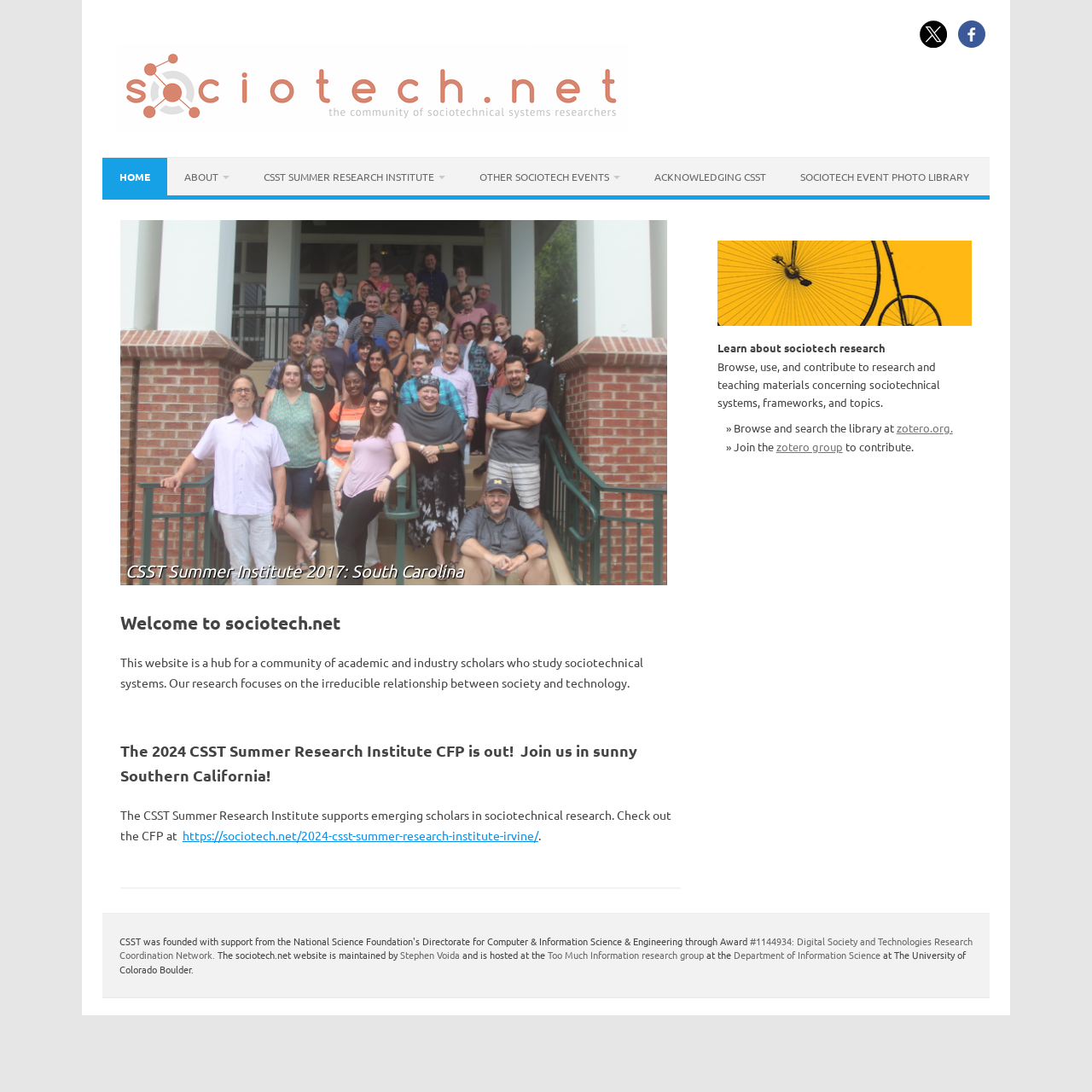Respond to the following query with just one word or a short phrase: 
What is the focus of the research on this website?

Sociotechnical systems